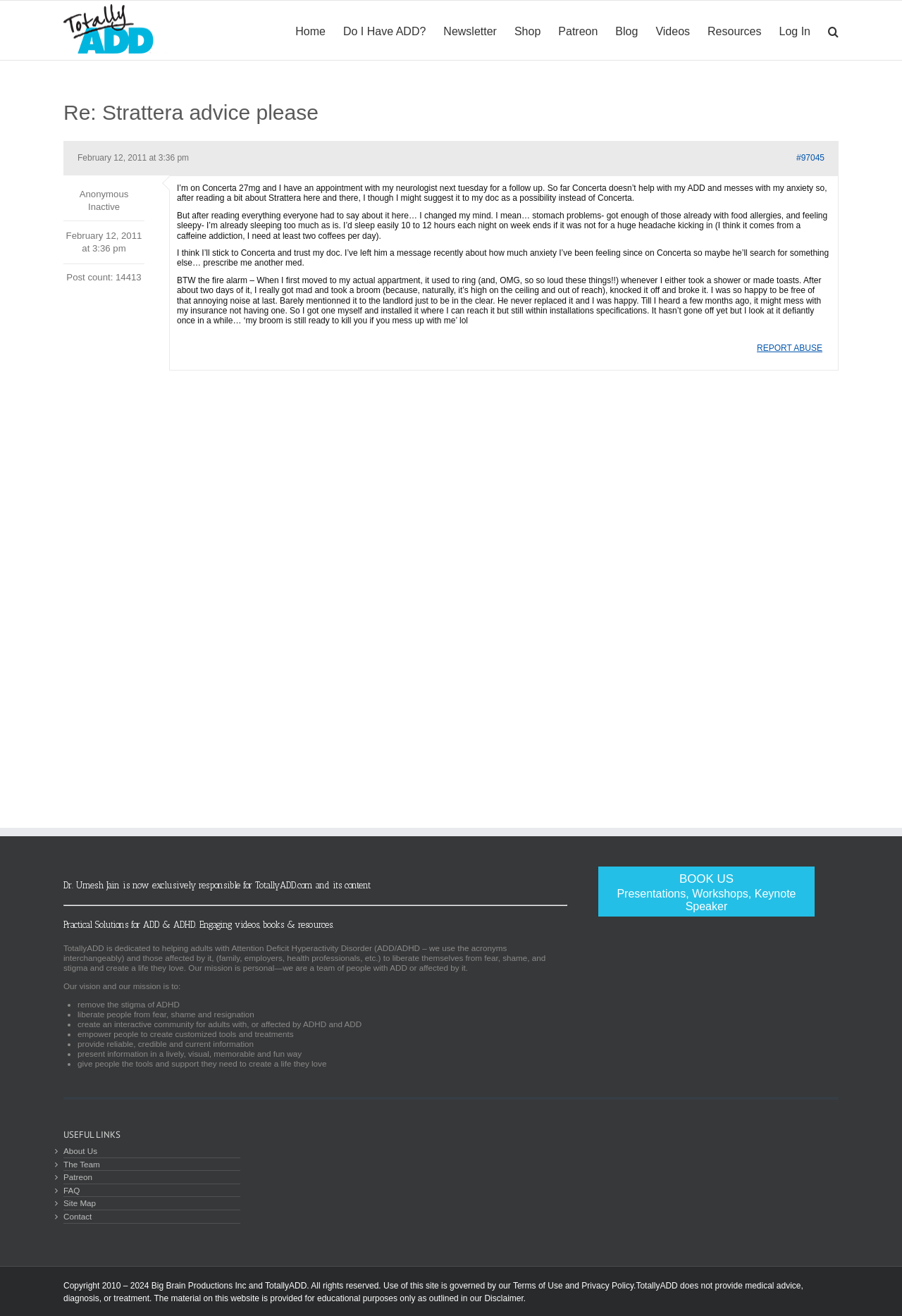Generate a comprehensive description of the webpage.

This webpage is a forum discussion page on the TotallyADD website, focused on Attention Deficit Hyperactivity Disorder (ADD/ADHD). At the top, there is a logo of TotallyADD, followed by a main menu navigation bar with links to various sections of the website, including Home, Do I Have ADD?, Newsletter, Shop, Patreon, Blog, Videos, Resources, Log In, and Search.

Below the navigation bar, there is a heading "Re: Strattera advice please" and a post from a user named Anonymous, who shares their experience with Concerta and their concerns about trying Strattera. The post is divided into three paragraphs, with the user expressing their thoughts and feelings about their medication and its effects.

To the right of the post, there is a section with information about the user, including their post count and the time they posted. Below the post, there is a link to report abuse.

Further down the page, there is a section with information about the website, including its mission and vision to help adults with ADD/ADHD. This section is divided into several paragraphs, with bullet points outlining the website's goals, such as removing the stigma of ADHD, liberating people from fear and shame, and providing reliable information.

Below this section, there are several links to useful resources, including About Us, The Team, Patreon, FAQ, Site Map, and Contact. At the very bottom of the page, there is a copyright notice and links to the website's Terms of Use, Privacy Policy, and Disclaimer.